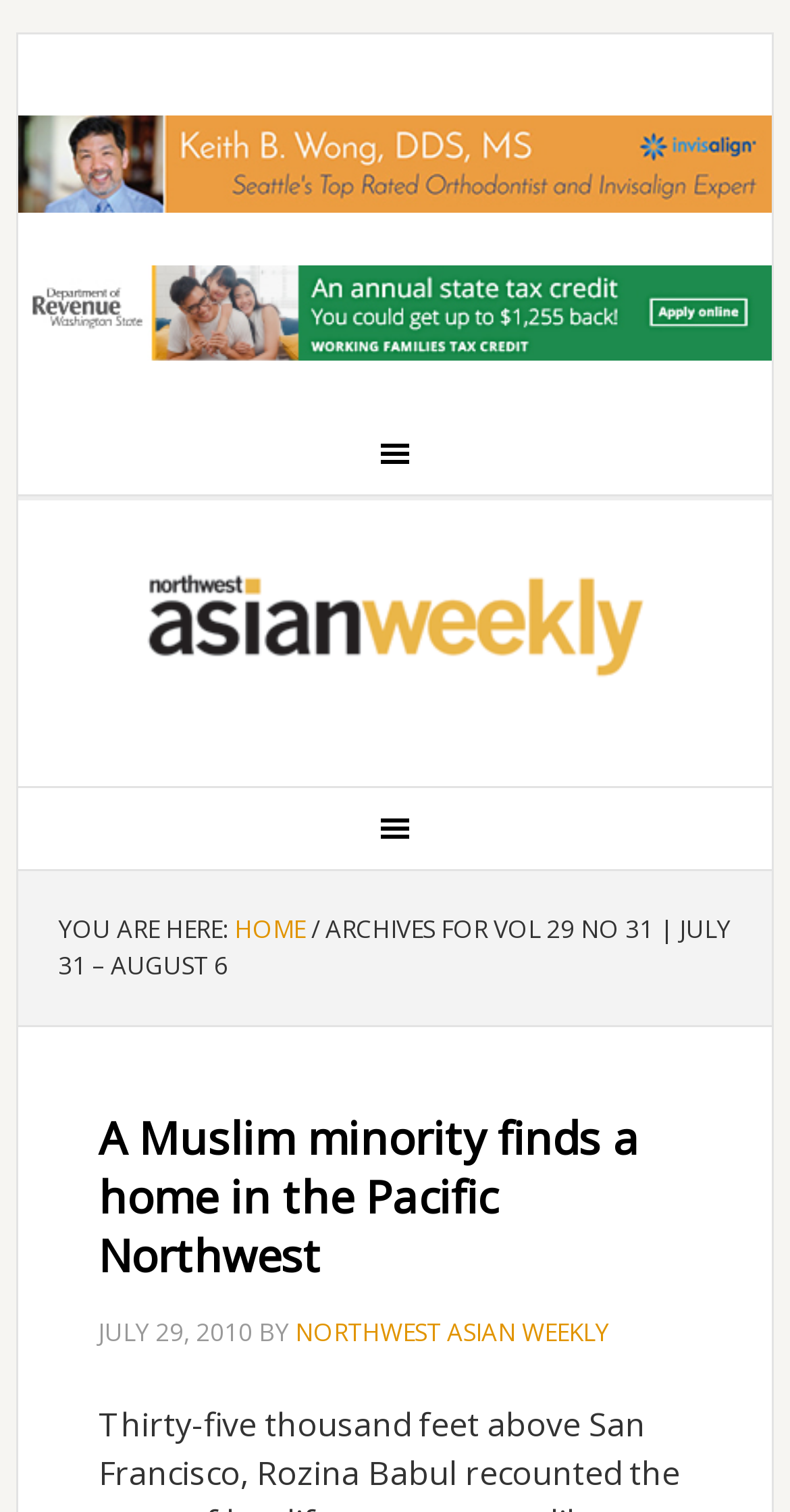Use the information in the screenshot to answer the question comprehensively: What is the title of the article?

I found the title of the article by looking at the header section of the webpage, which contains the main heading of the article. The heading is 'A Muslim minority finds a home in the Pacific Northwest', which is a link and also a static text.